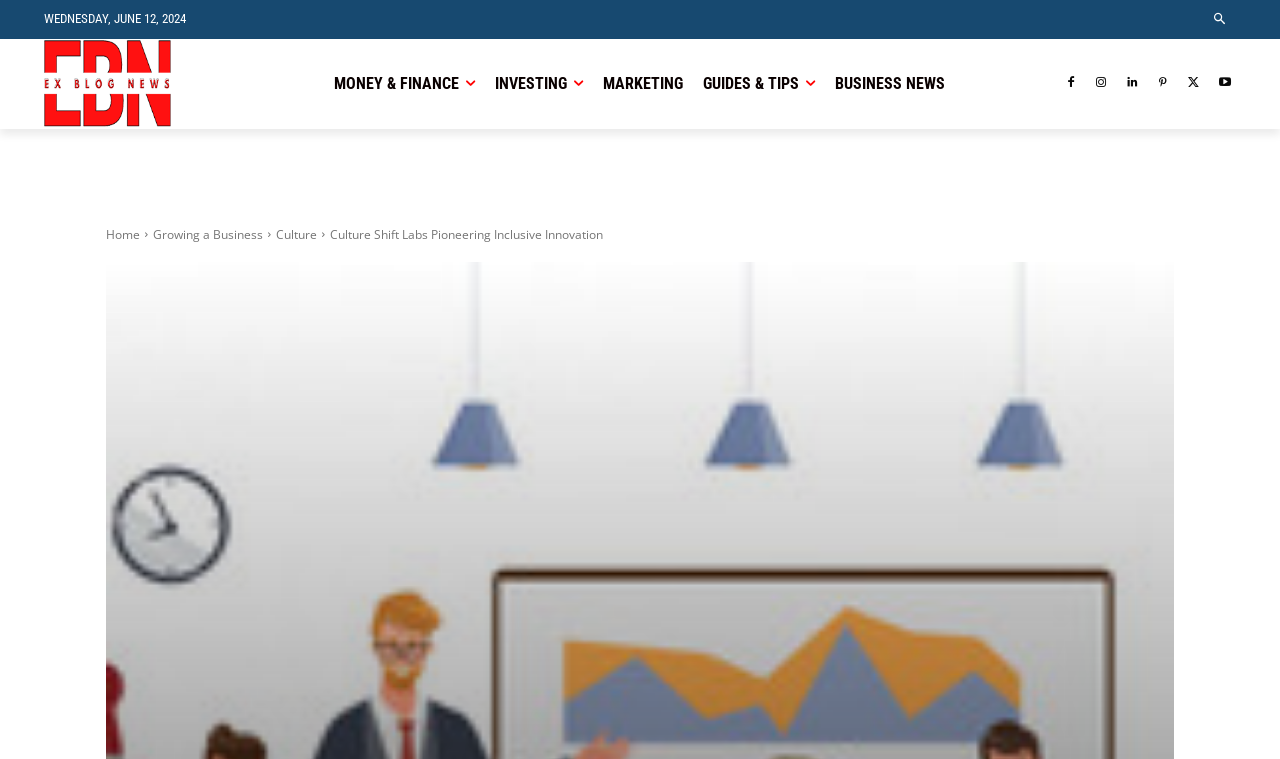Locate the bounding box coordinates of the clickable element to fulfill the following instruction: "Go to Home page". Provide the coordinates as four float numbers between 0 and 1 in the format [left, top, right, bottom].

[0.083, 0.297, 0.109, 0.32]